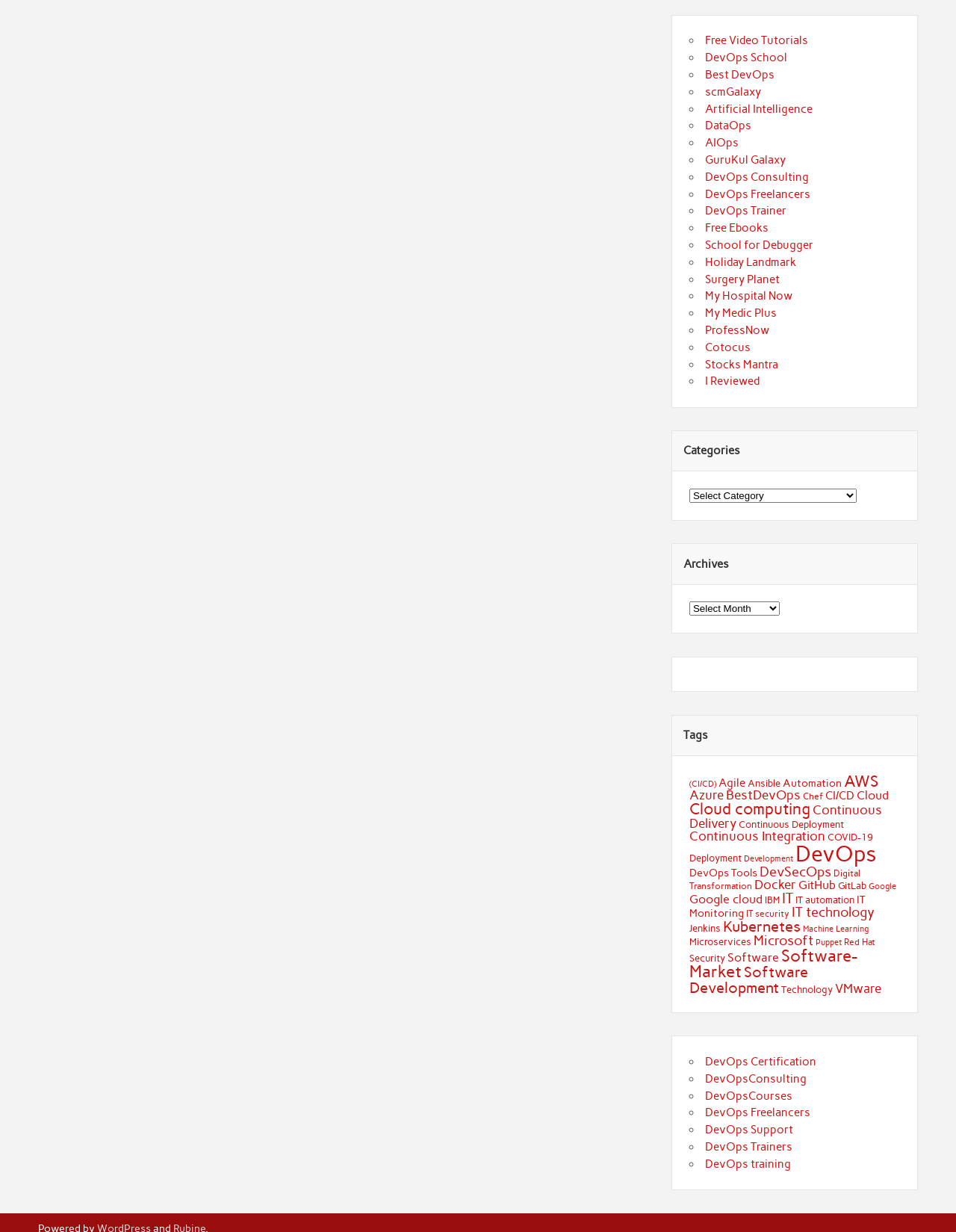Can you identify the bounding box coordinates of the clickable region needed to carry out this instruction: 'Choose 'Archives''? The coordinates should be four float numbers within the range of 0 to 1, stated as [left, top, right, bottom].

[0.721, 0.488, 0.816, 0.5]